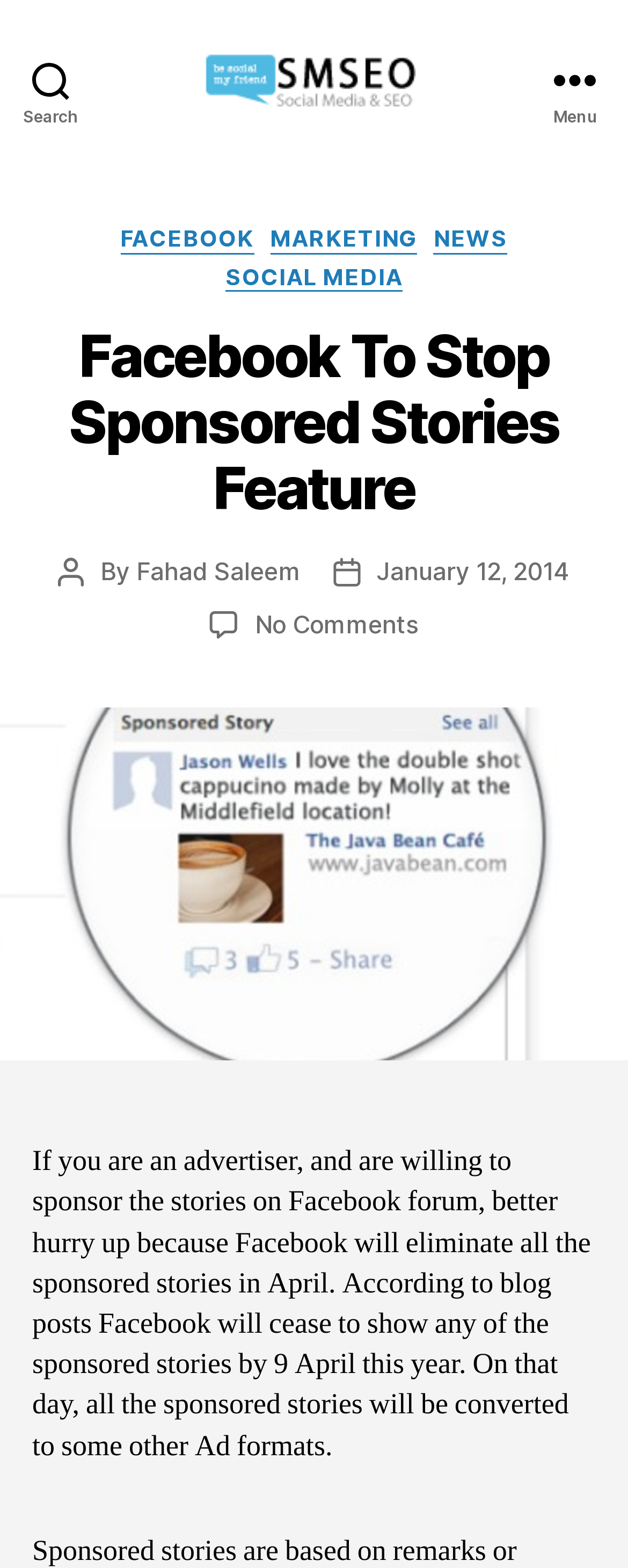Kindly respond to the following question with a single word or a brief phrase: 
What is the date of the post?

January 12, 2014